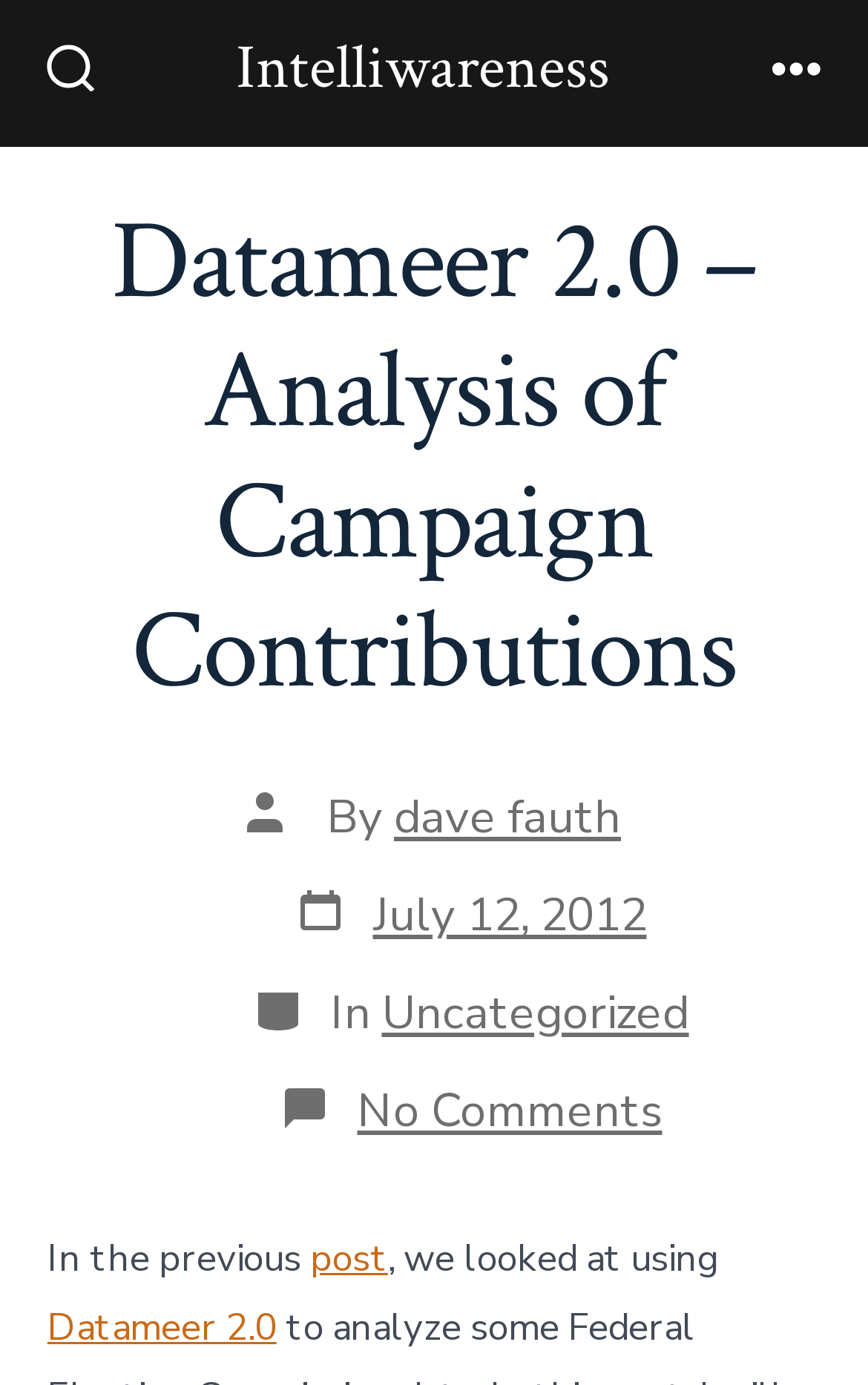Please determine the bounding box coordinates of the element to click in order to execute the following instruction: "Learn about Roseville Emergency Dentist". The coordinates should be four float numbers between 0 and 1, specified as [left, top, right, bottom].

None